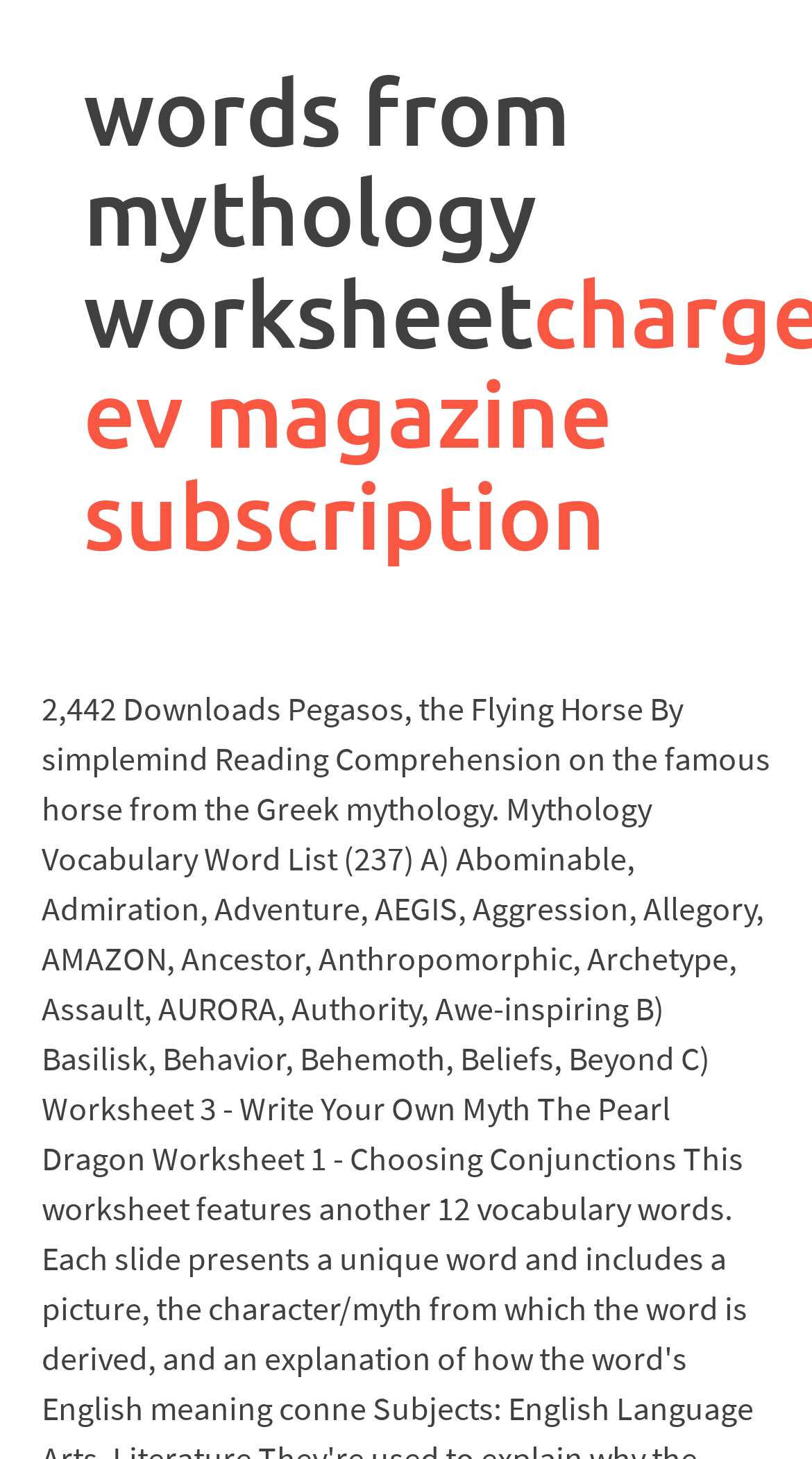Extract the main title from the webpage and generate its text.

words from mythology worksheetcharged ev magazine subscription